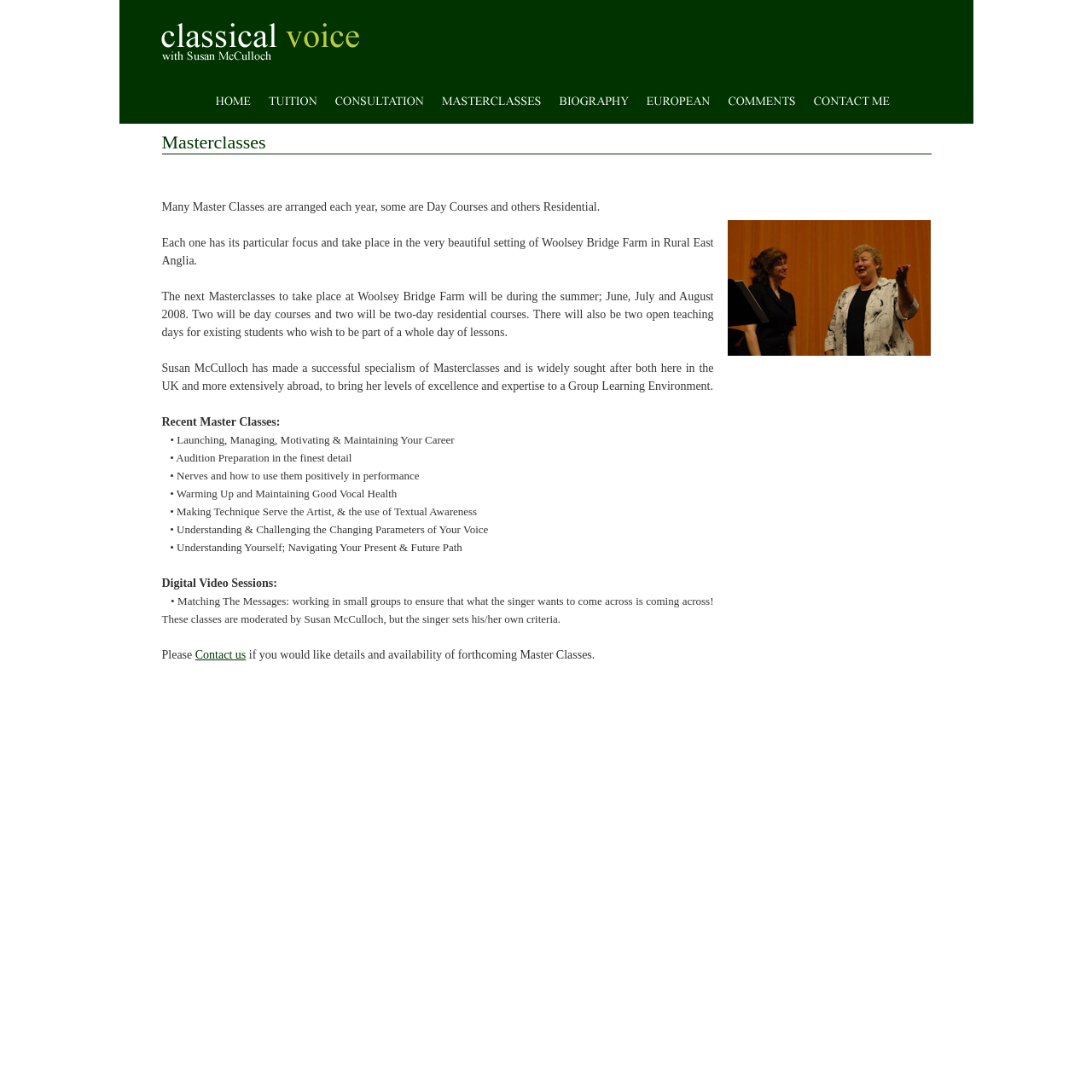Based on the image, please respond to the question with as much detail as possible:
Who is the person leading the masterclasses?

From the StaticText element with the text 'Susan McCulloch has made a successful specialism of Masterclasses and is widely sought after both here in the UK and more extensively abroad, to bring her levels of excellence and expertise to a Group Learning Environment.', I can conclude that Susan McCulloch is the person leading the masterclasses.